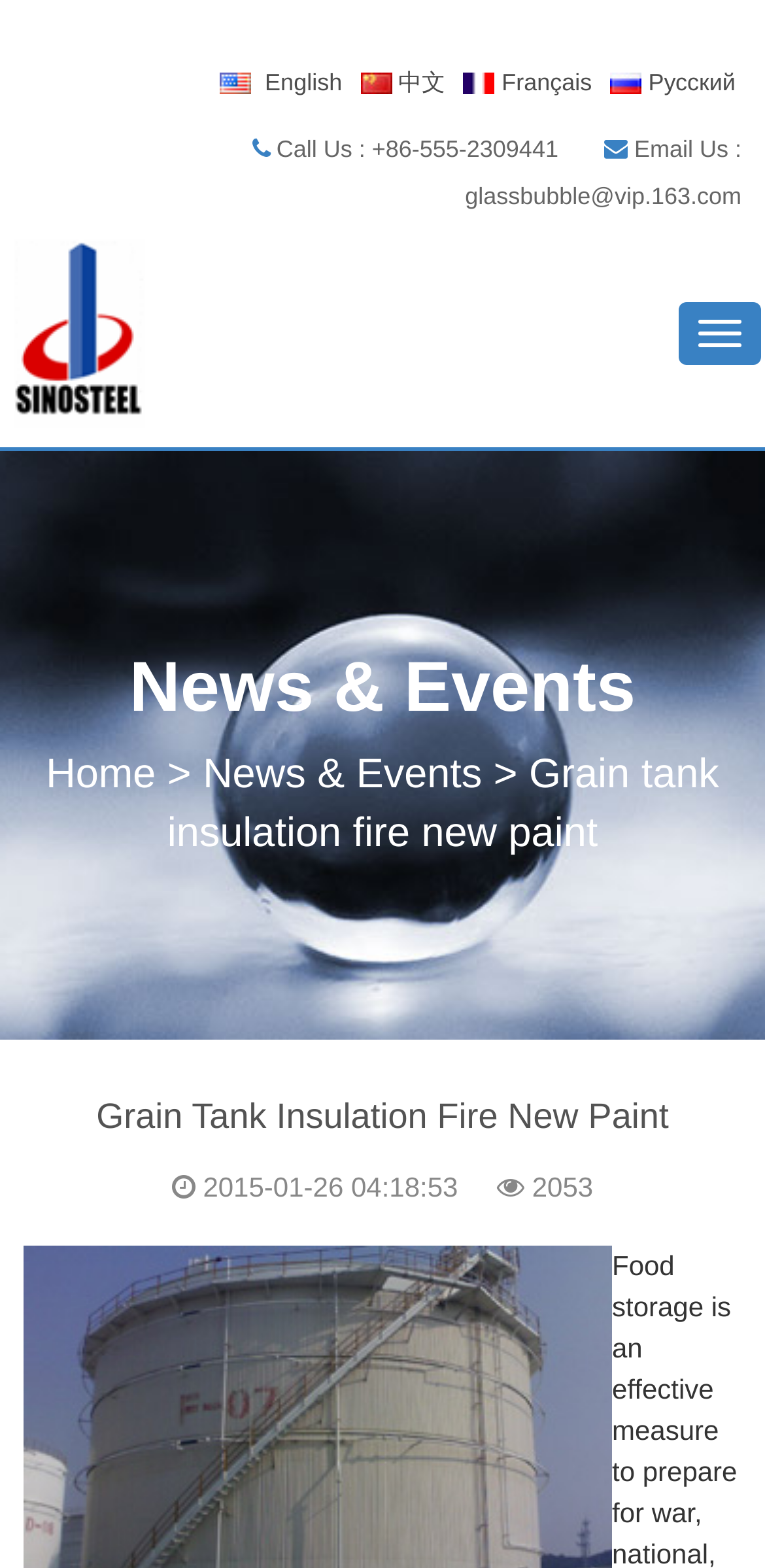Locate the bounding box coordinates of the element you need to click to accomplish the task described by this instruction: "Call the phone number".

[0.353, 0.086, 0.73, 0.104]